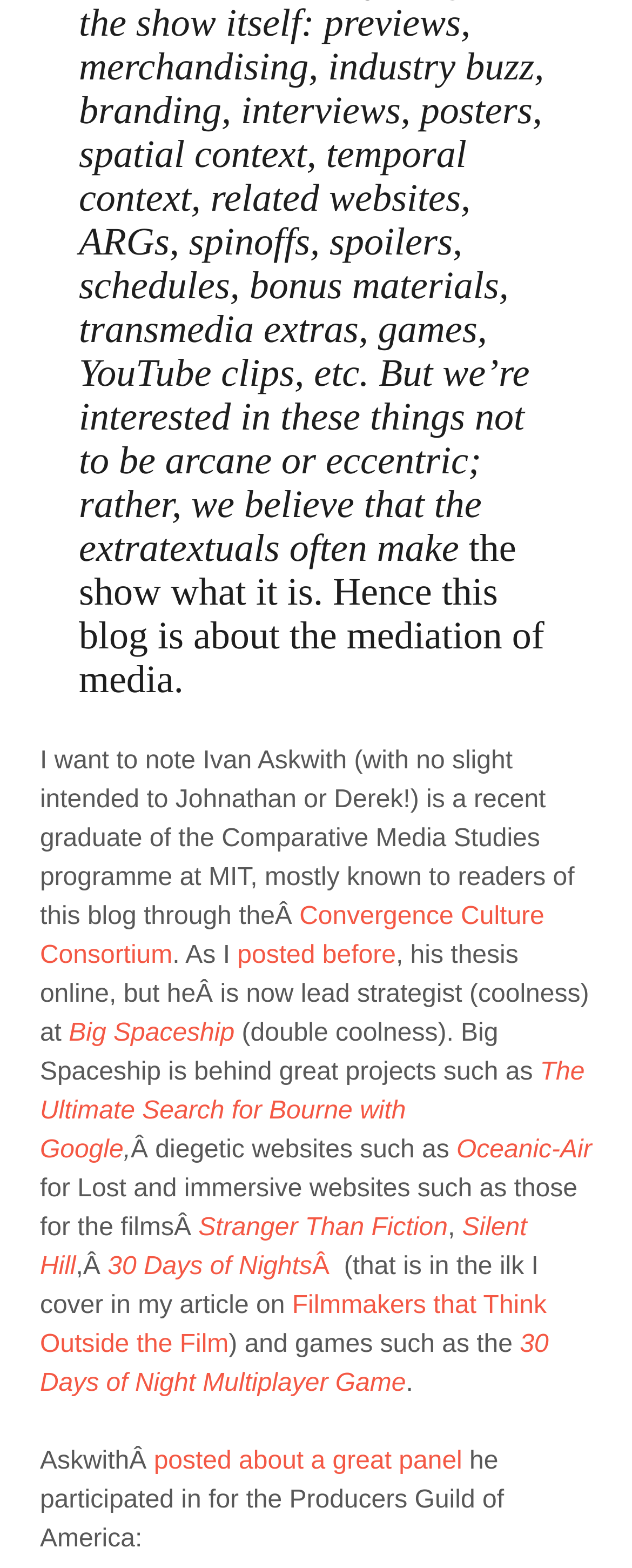Respond to the following question using a concise word or phrase: 
What is the topic of the article written by the author?

Filmmakers that Think Outside the Film